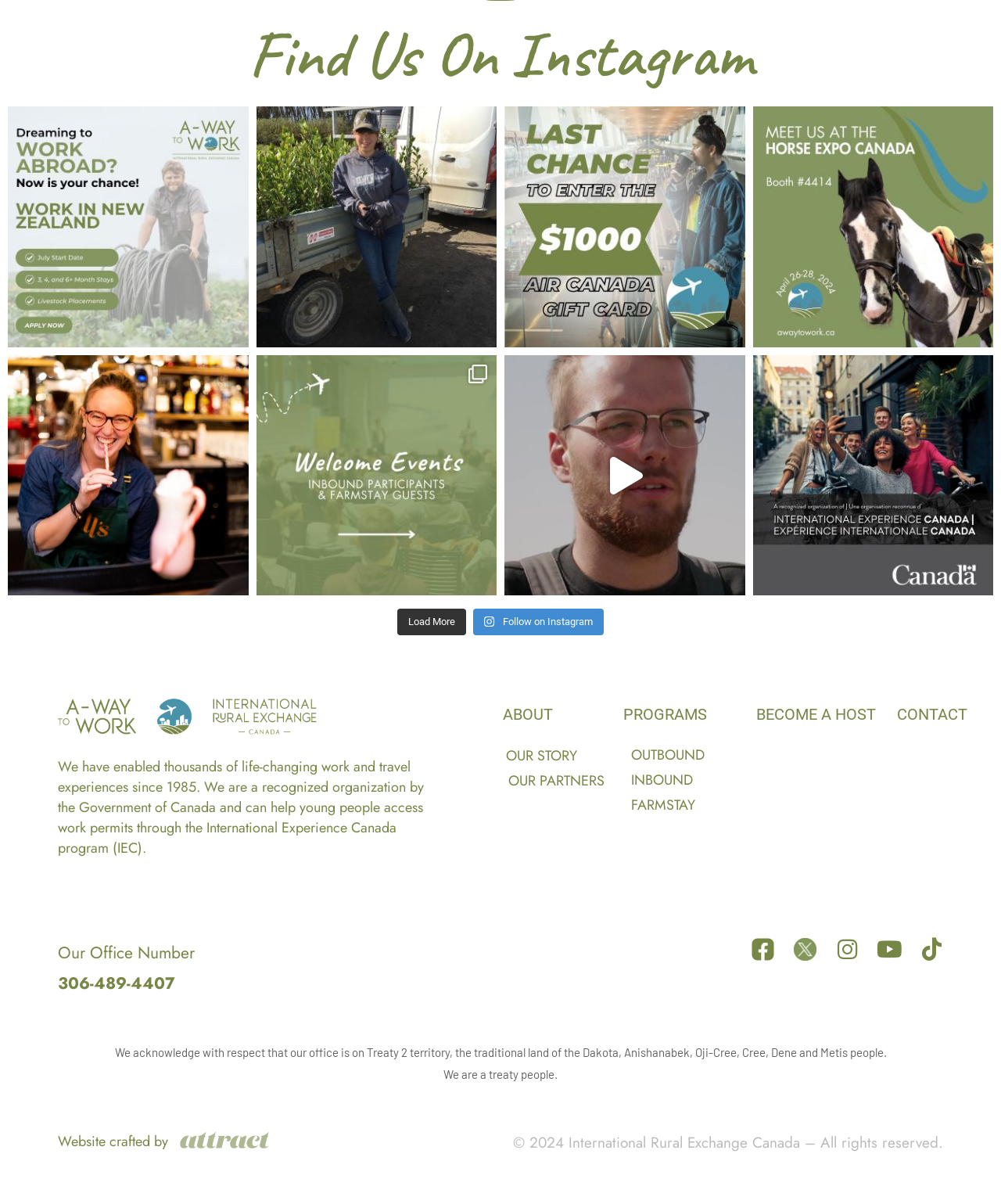How many links are there in the 'PROGRAMS' section? Based on the image, give a response in one word or a short phrase.

3